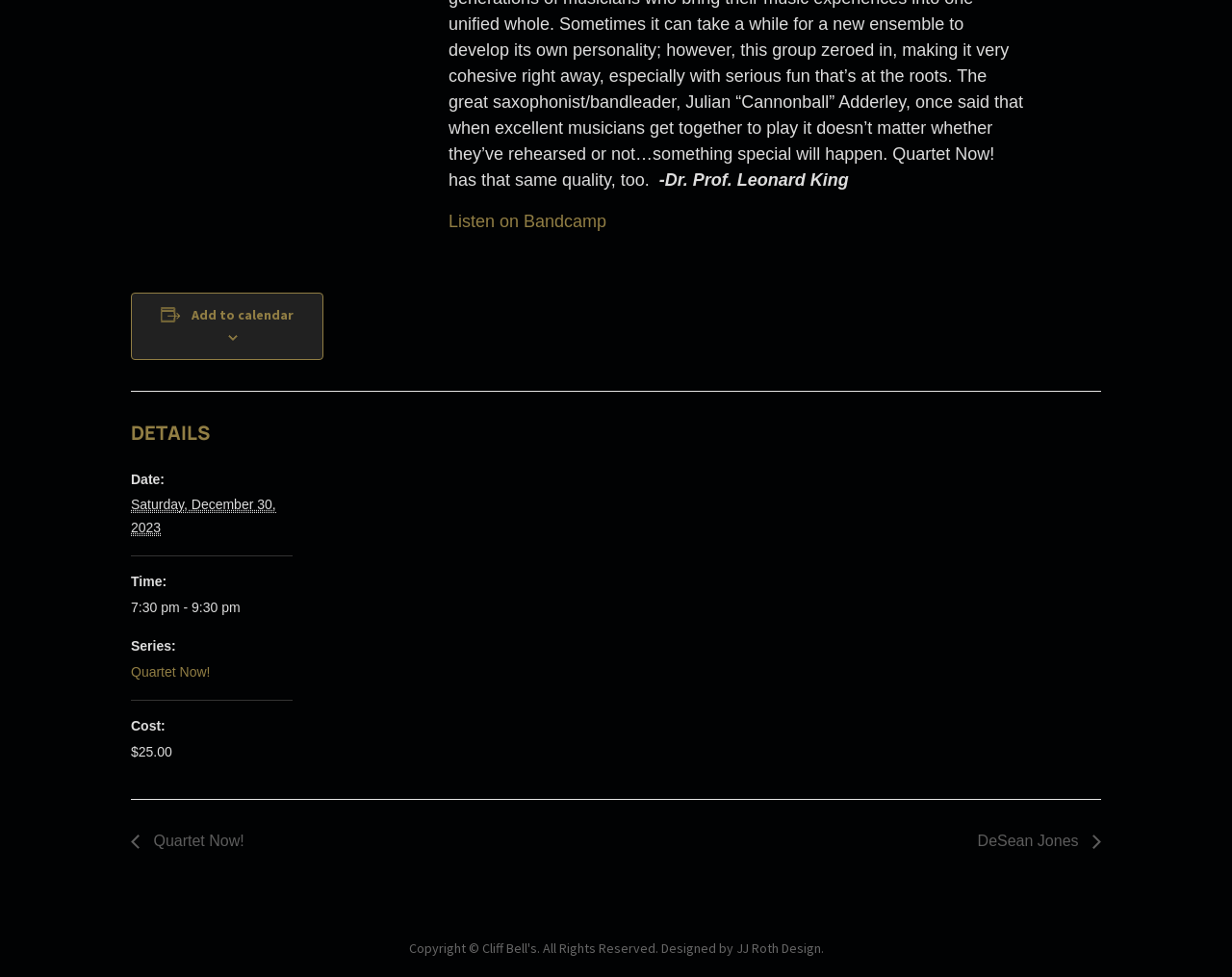What is the series of the event?
Answer with a single word or phrase, using the screenshot for reference.

Quartet Now!